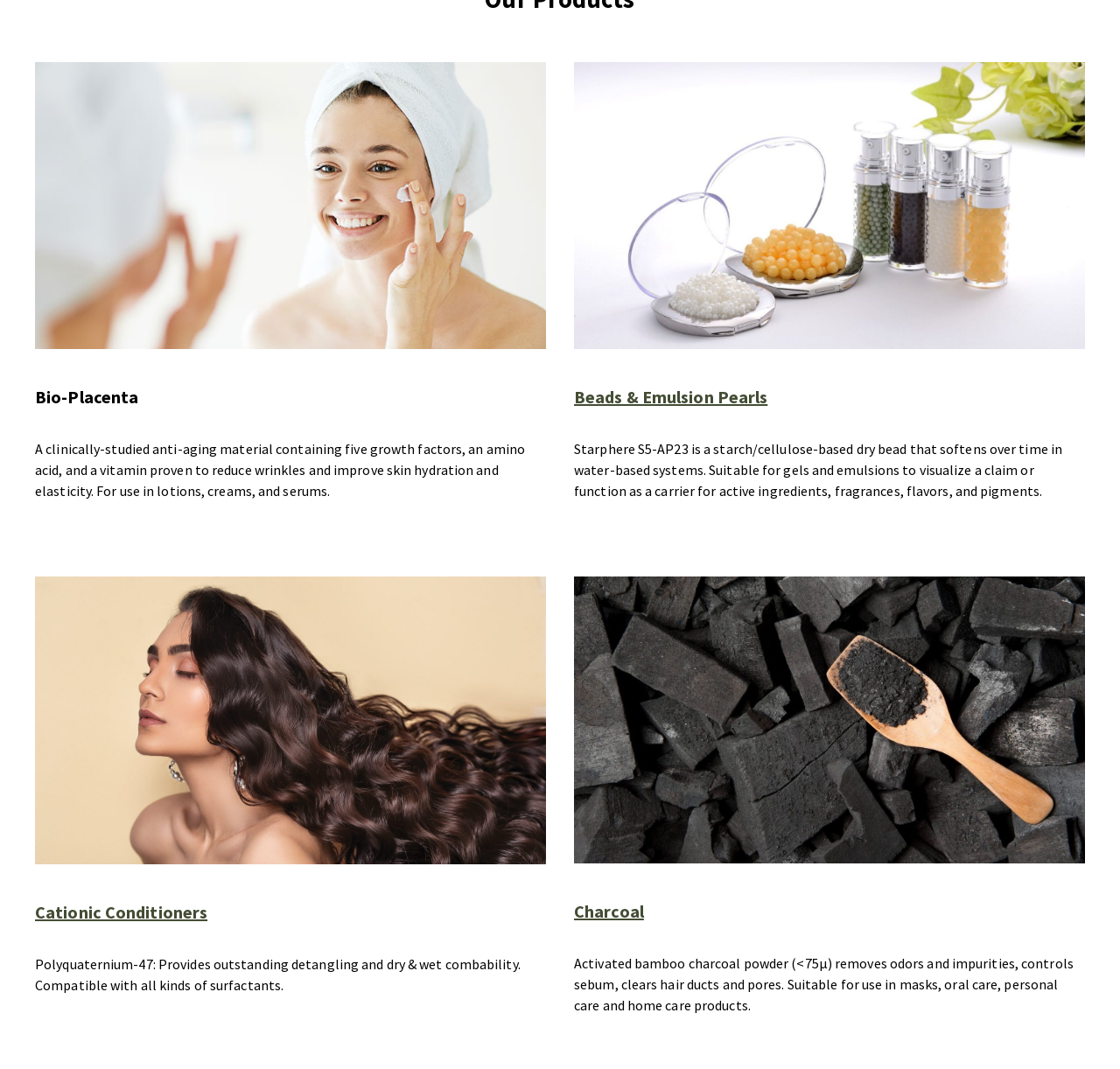What is Bio-Placenta?
Using the information from the image, answer the question thoroughly.

Based on the webpage, Bio-Placenta is a clinically-studied anti-aging material containing five growth factors, an amino acid, and a vitamin proven to reduce wrinkles and improve skin hydration and elasticity. It is used in lotions, creams, and serums.